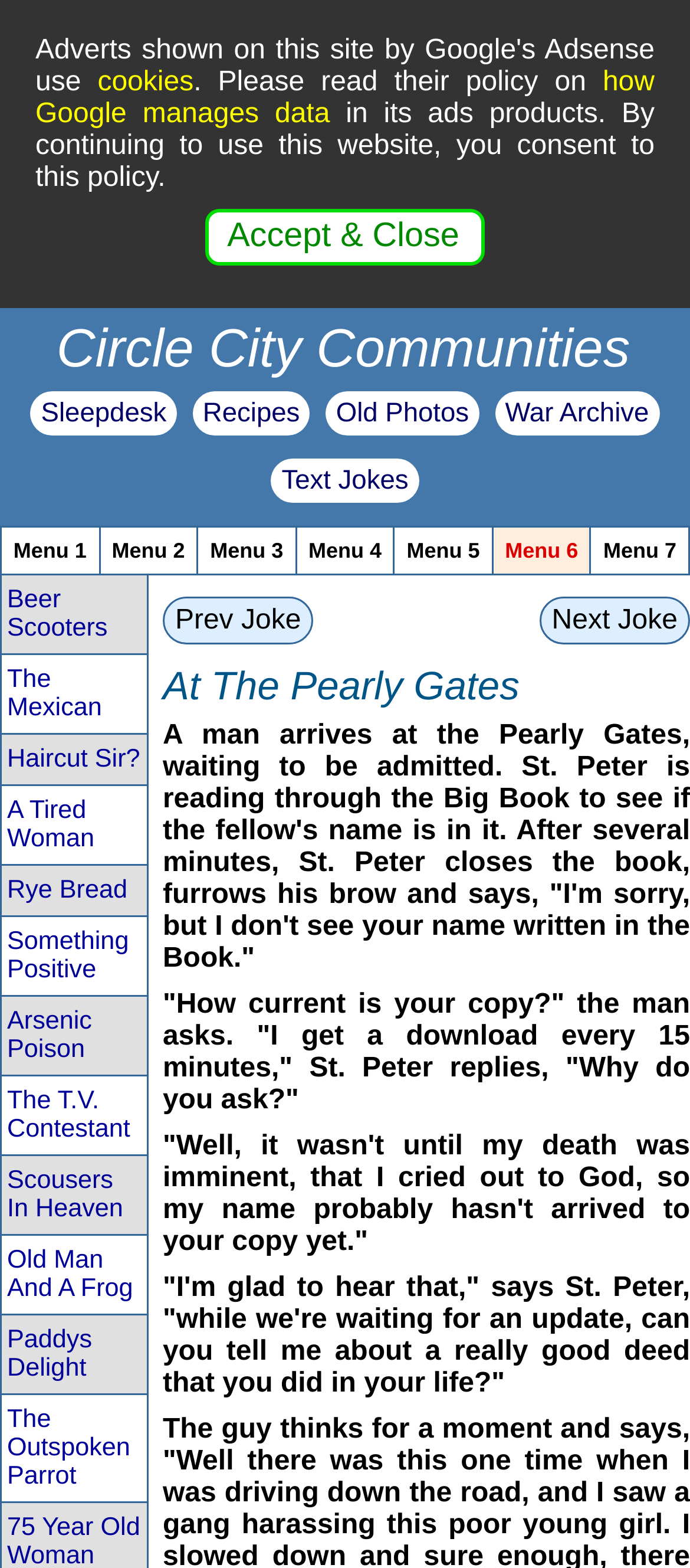Describe every aspect of the webpage in a detailed manner.

This webpage appears to be a joke website with a humorous story about St. Peter and the Pearly Gates. At the top of the page, there are several links to other websites, including "cookies", "how Google manages data", "Circle City Communities", "Sleepdesk", "Recipes", "Old Photos", and "War Archive". Below these links, there is a button labeled "Accept & Close".

The main content of the page is a table with multiple columns, each containing a header labeled "Menu 1" to "Menu 7". Below each header, there are links to various joke categories, such as "Beer Scooters", "The Mexican", and "Something Positive".

The main joke of the page is presented in a series of paragraphs, with a heading that reads "At The Pearly Gates". The joke tells the story of a man who arrives at the Pearly Gates and is told by St. Peter that his name is not in the Big Book. The man asks how current the book is, and St. Peter replies that he gets a download every 15 minutes. The man then explains that he only cried out to God when his death was imminent, so his name probably hasn't arrived in St. Peter's copy yet.

At the bottom of the page, there are links to navigate to the previous or next joke. Overall, the webpage appears to be a collection of humorous stories and jokes, with a focus on text-based content.